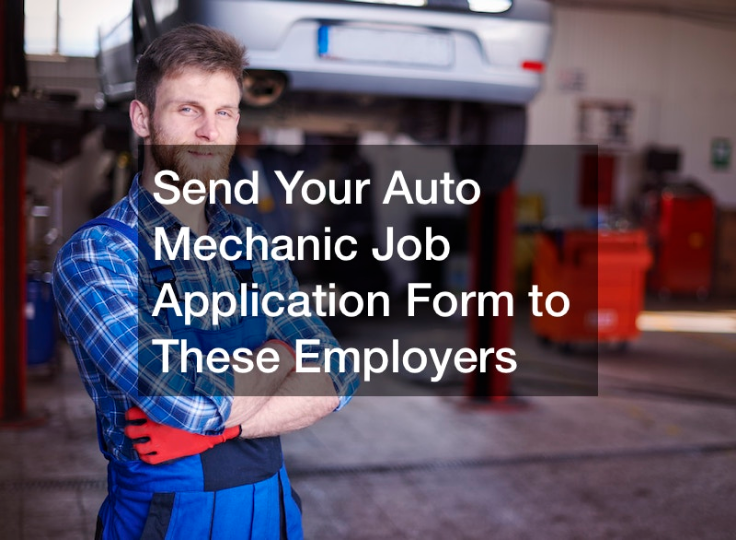What is displayed in the foreground of the image?
Answer the question with a single word or phrase by looking at the picture.

A bold message